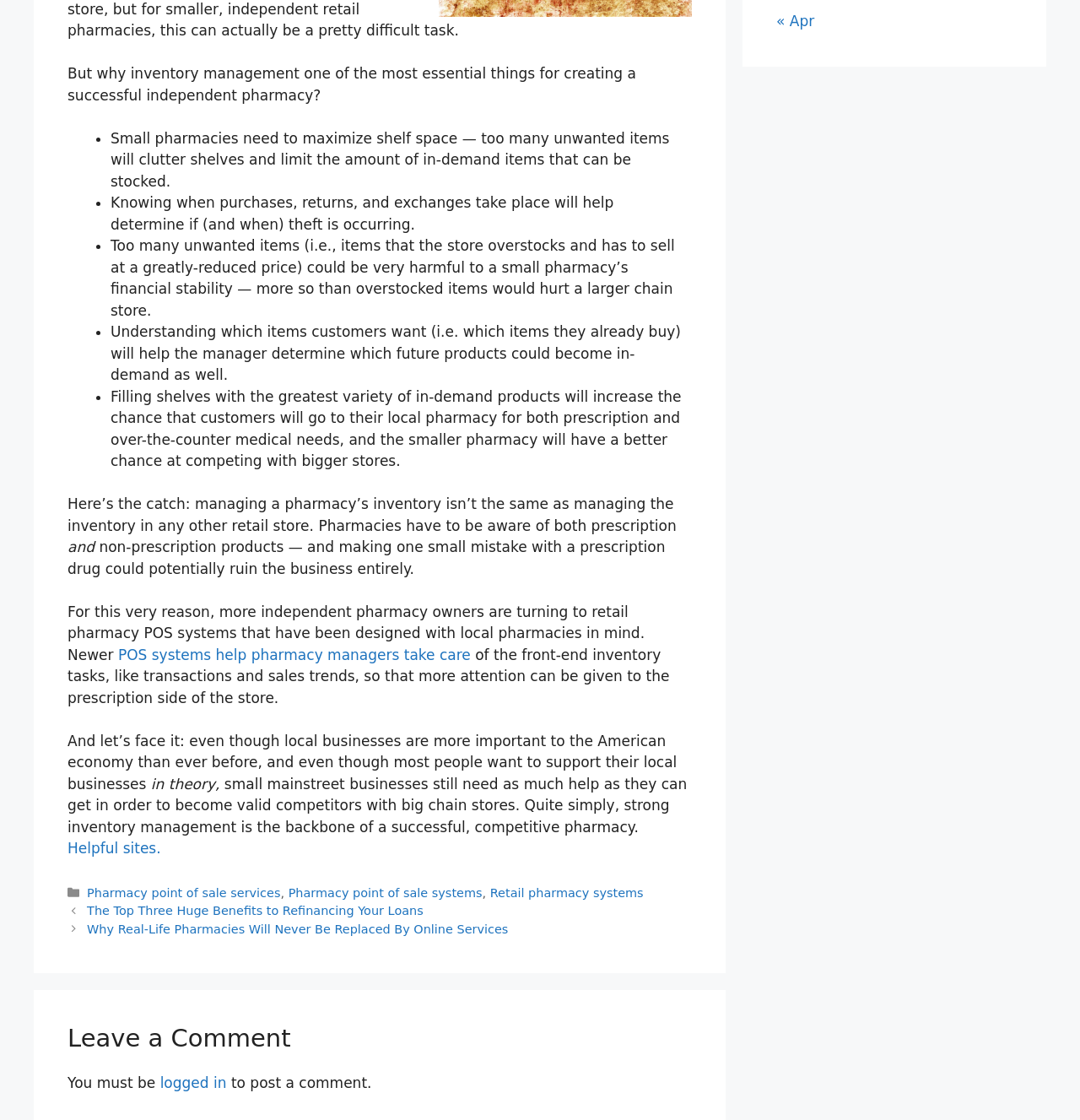Please find the bounding box coordinates for the clickable element needed to perform this instruction: "Click on '« Apr'".

[0.719, 0.011, 0.754, 0.026]